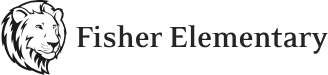What type of font is used for 'Fisher Elementary' in the logo?
Give a detailed and exhaustive answer to the question.

The design of the logo combines a classic and elegant font for 'Fisher Elementary', which reinforces the school's identity and spirit, indicating that the font style is classic and elegant.